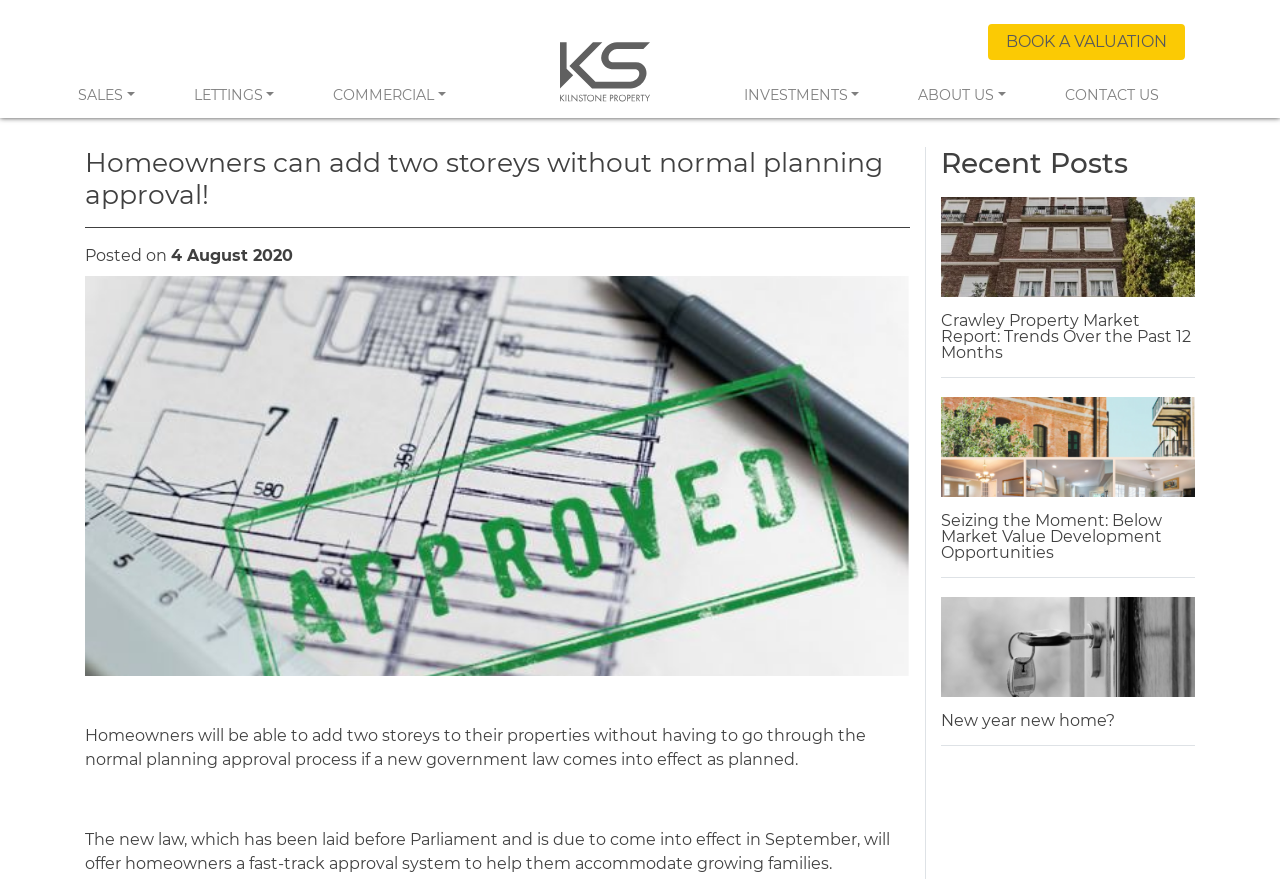Where is the image located?
Using the image, provide a detailed and thorough answer to the question.

I examined the bounding box coordinates of the image element and found that it is located above the main text, with y1 and y2 values of 0.036 and 0.127, respectively.